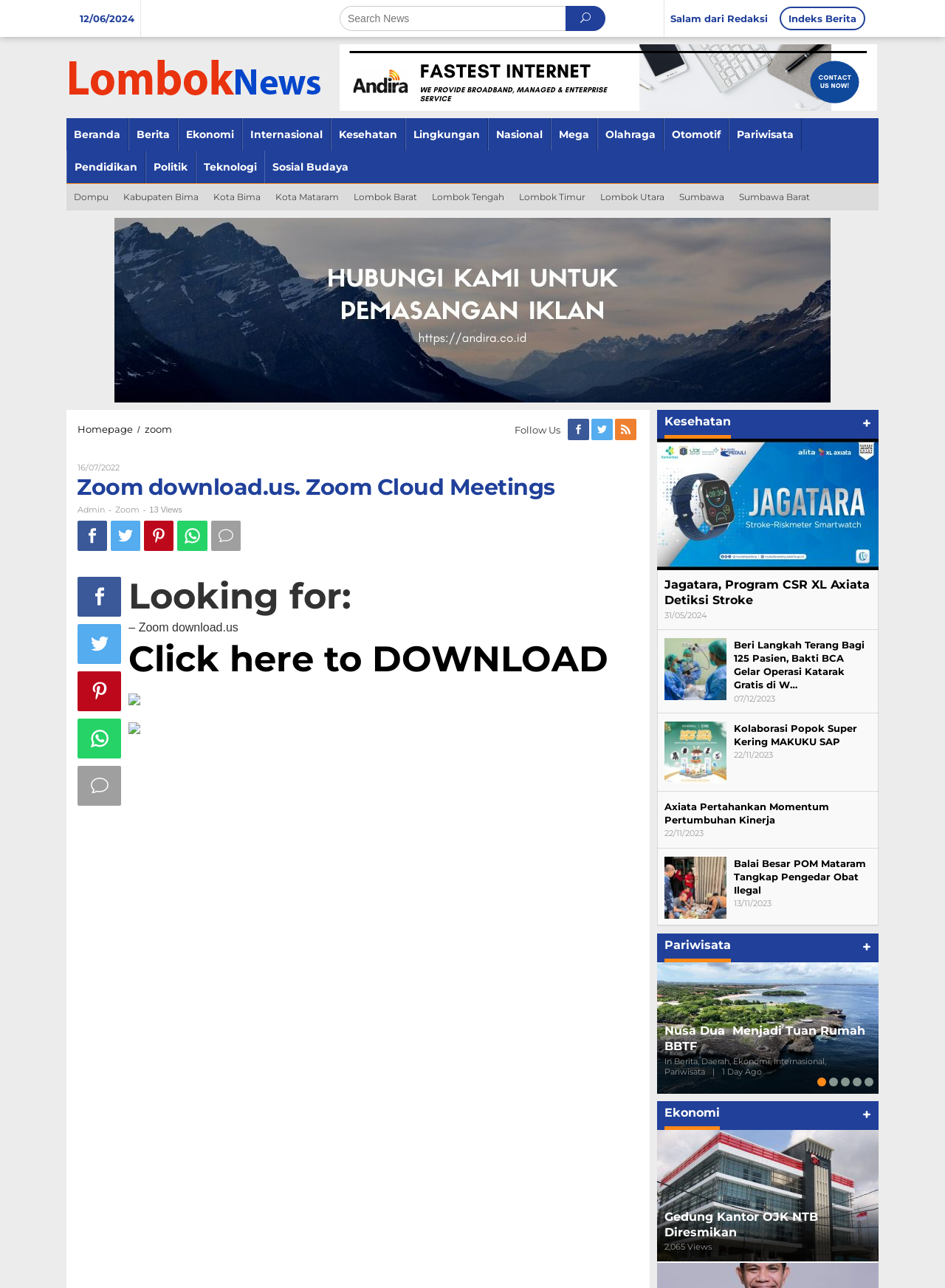What is the date on the top left corner?
Please elaborate on the answer to the question with detailed information.

I found the date '12/06/2024' on the top left corner of the webpage, which is located within a LayoutTableCell element with bounding box coordinates [0.078, 0.0, 0.359, 0.029].